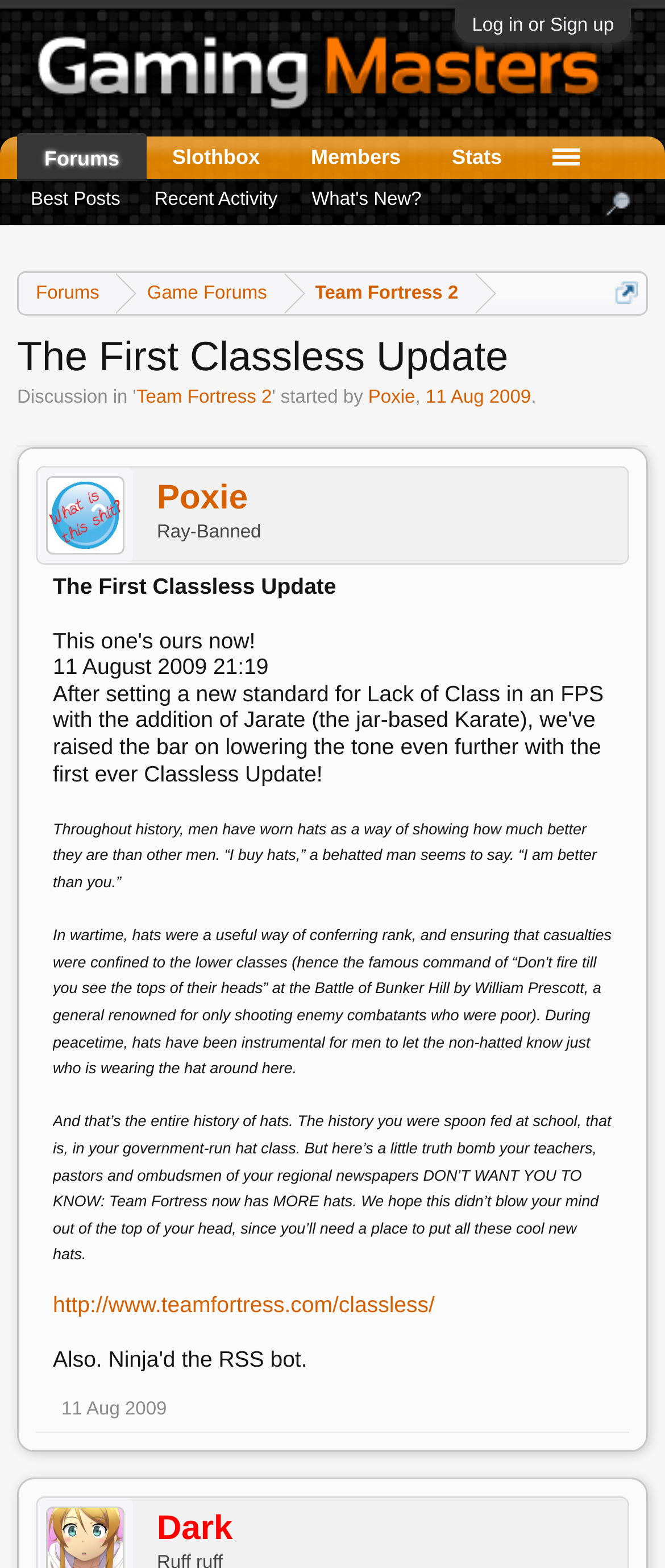Please identify the bounding box coordinates of the element's region that I should click in order to complete the following instruction: "Learn more about NATIONAL FILM RECYCLING SERVICE AREAS". The bounding box coordinates consist of four float numbers between 0 and 1, i.e., [left, top, right, bottom].

None